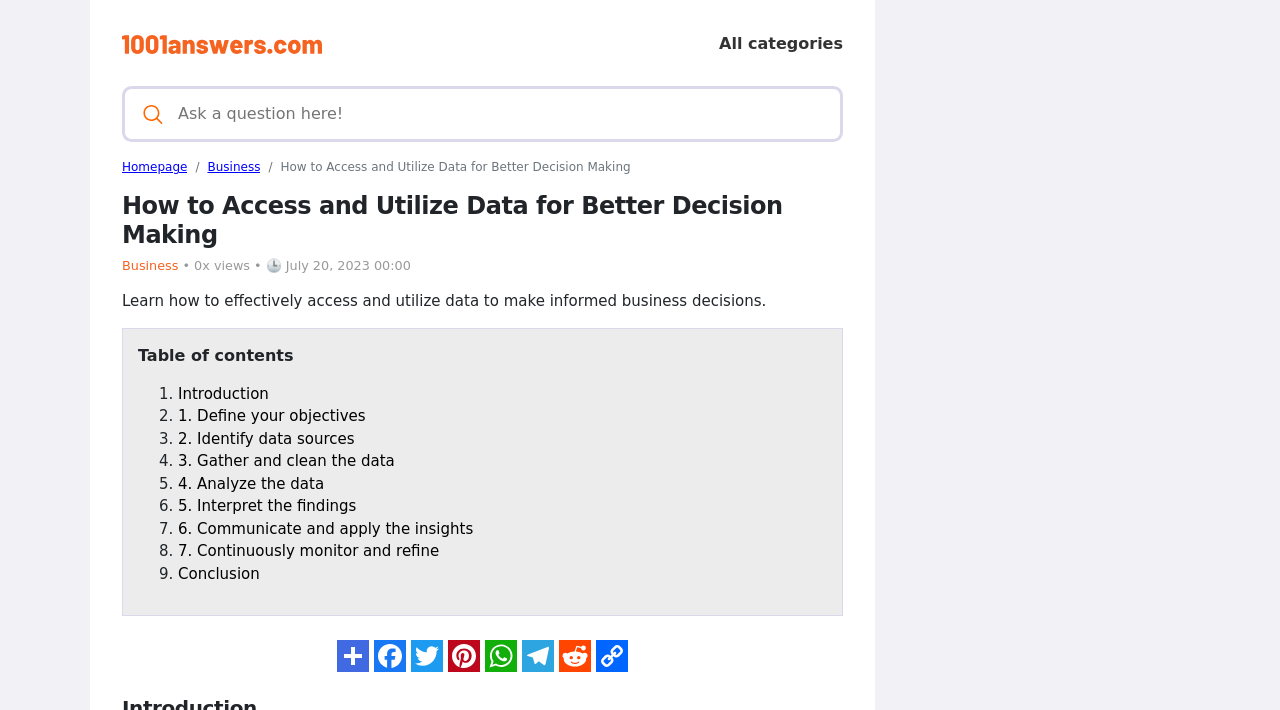Identify the bounding box coordinates for the UI element described as follows: "All categories". Ensure the coordinates are four float numbers between 0 and 1, formatted as [left, top, right, bottom].

[0.562, 0.048, 0.659, 0.075]